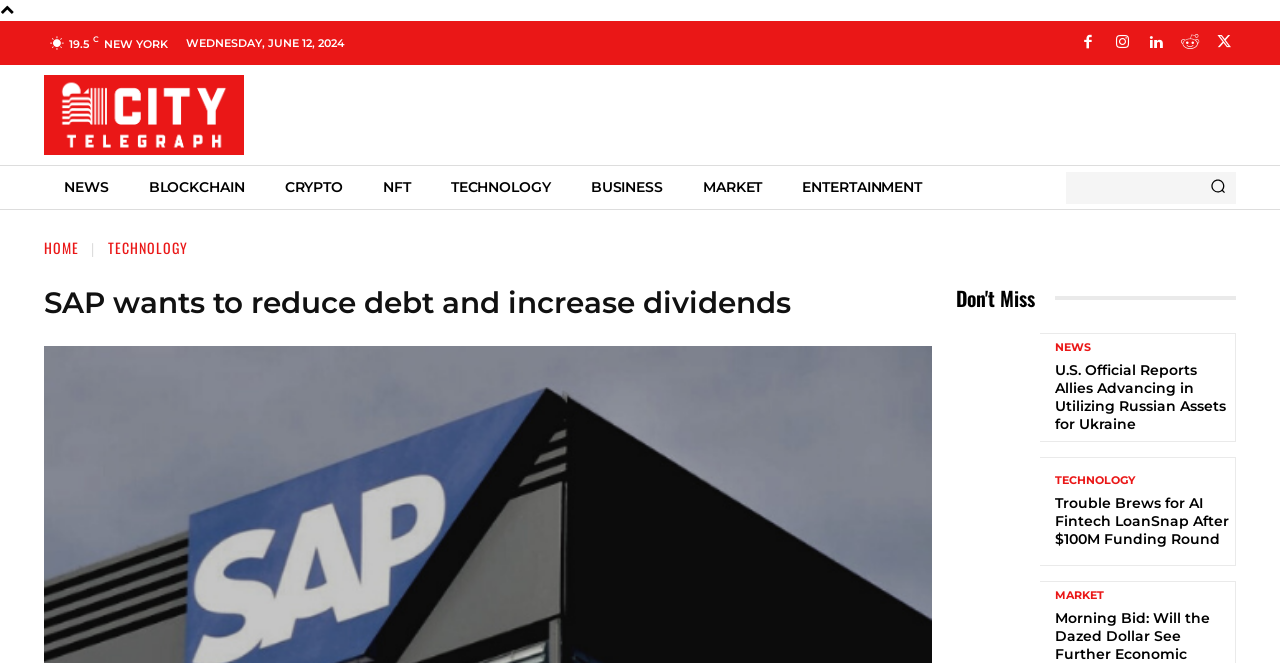Given the element description "NFT" in the screenshot, predict the bounding box coordinates of that UI element.

[0.284, 0.249, 0.336, 0.317]